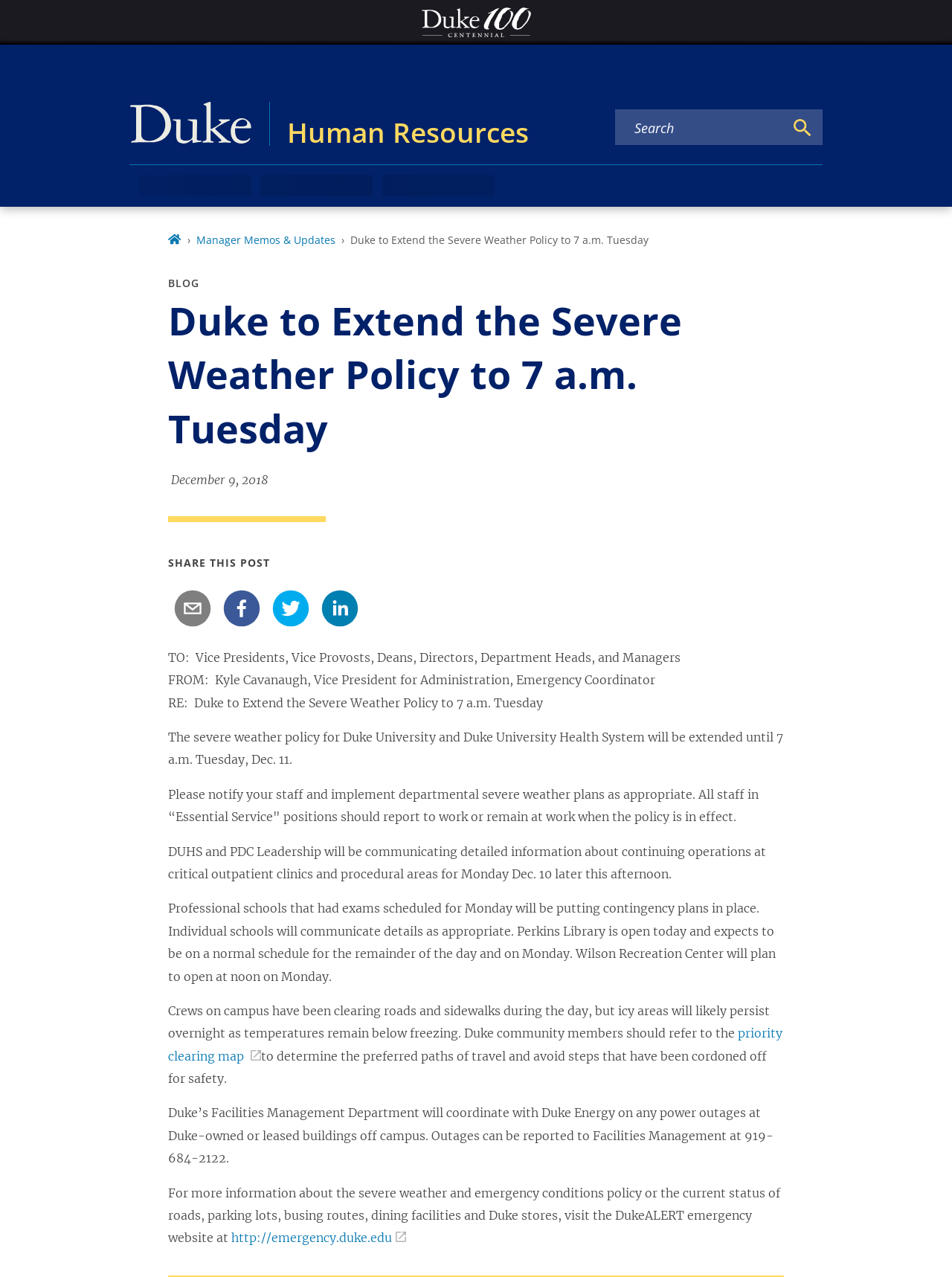Extract the bounding box of the UI element described as: "CSD Price List 2024".

None